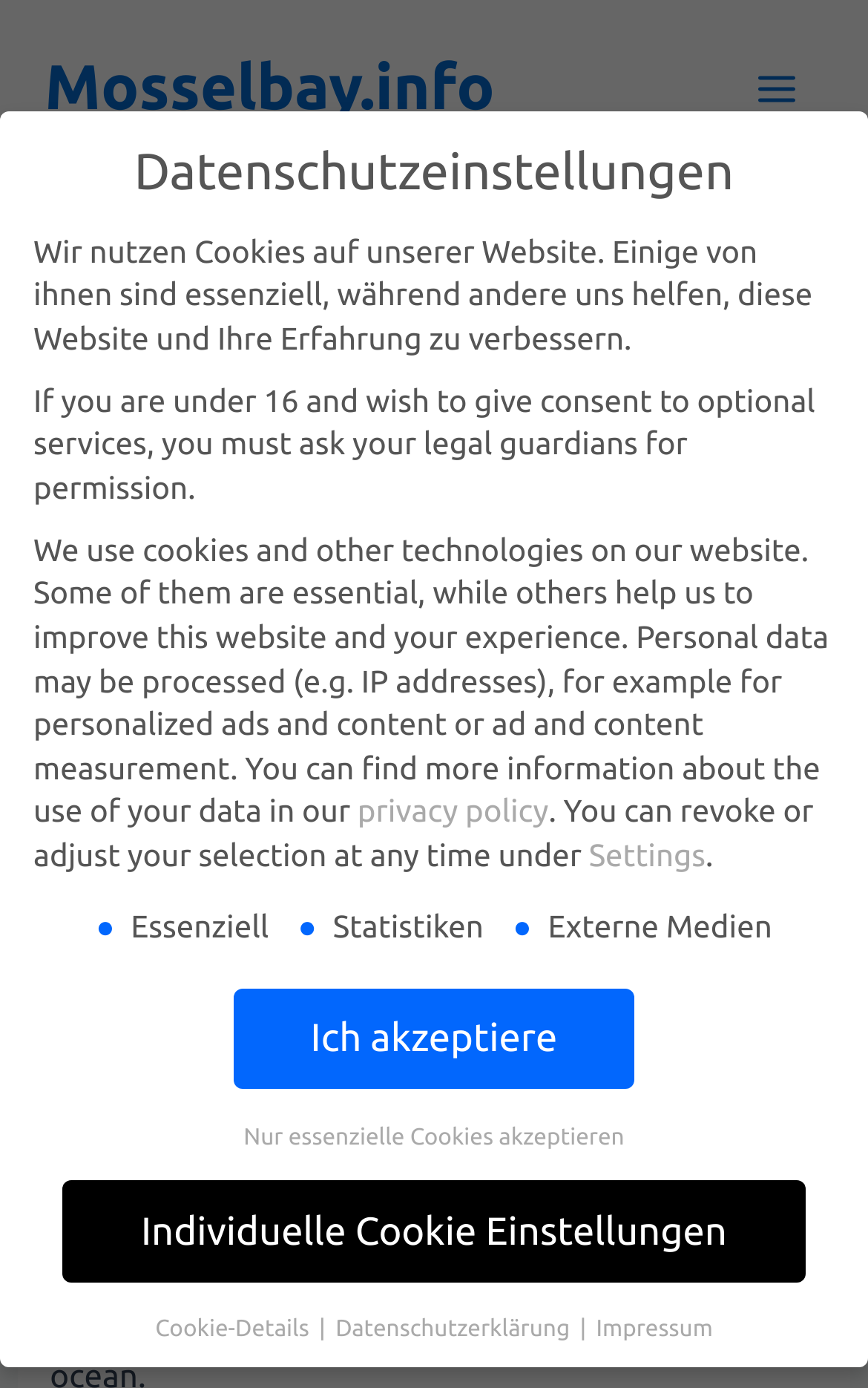Can you give a detailed response to the following question using the information from the image? What is the location of the image on the webpage?

The image has a bounding box coordinate [0.869, 0.047, 0.921, 0.079] which indicates that it is located at the top-right corner of the webpage.